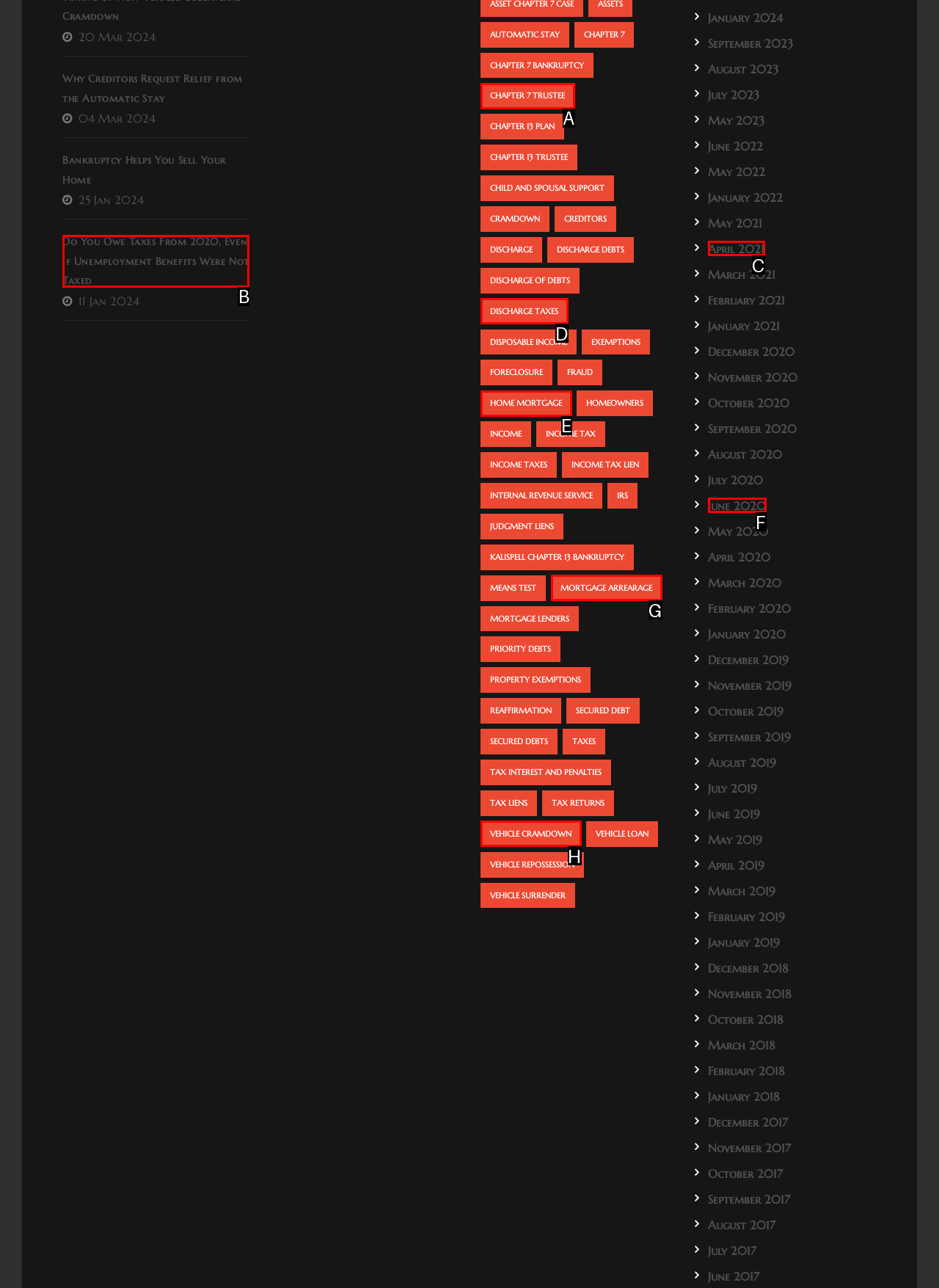Choose the HTML element that best fits the description: Chapter 7 trustee. Answer with the option's letter directly.

A